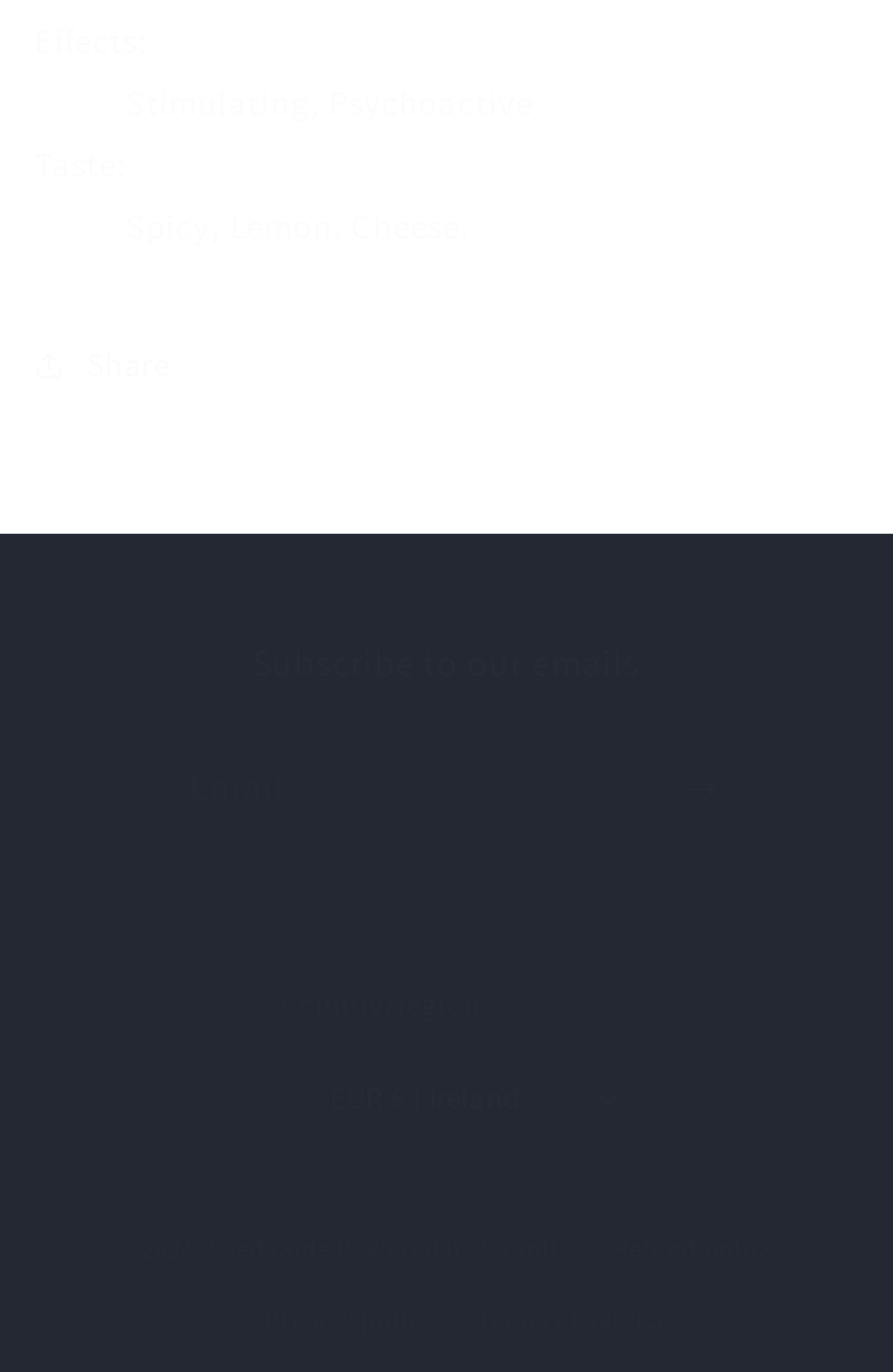Locate the bounding box coordinates of the clickable area needed to fulfill the instruction: "Enter email address".

[0.16, 0.537, 0.84, 0.613]